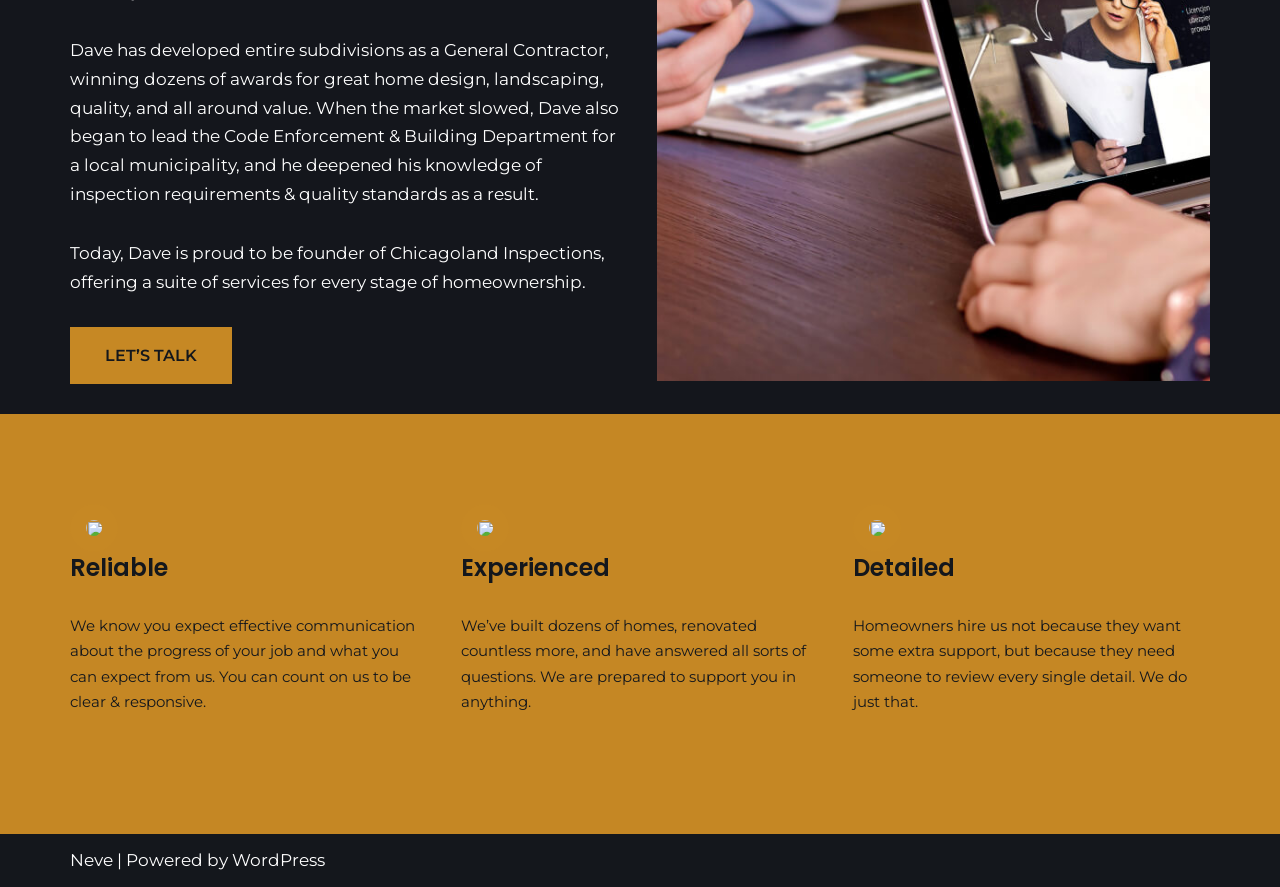Bounding box coordinates are to be given in the format (top-left x, top-left y, bottom-right x, bottom-right y). All values must be floating point numbers between 0 and 1. Provide the bounding box coordinate for the UI element described as: Neve

[0.055, 0.958, 0.088, 0.981]